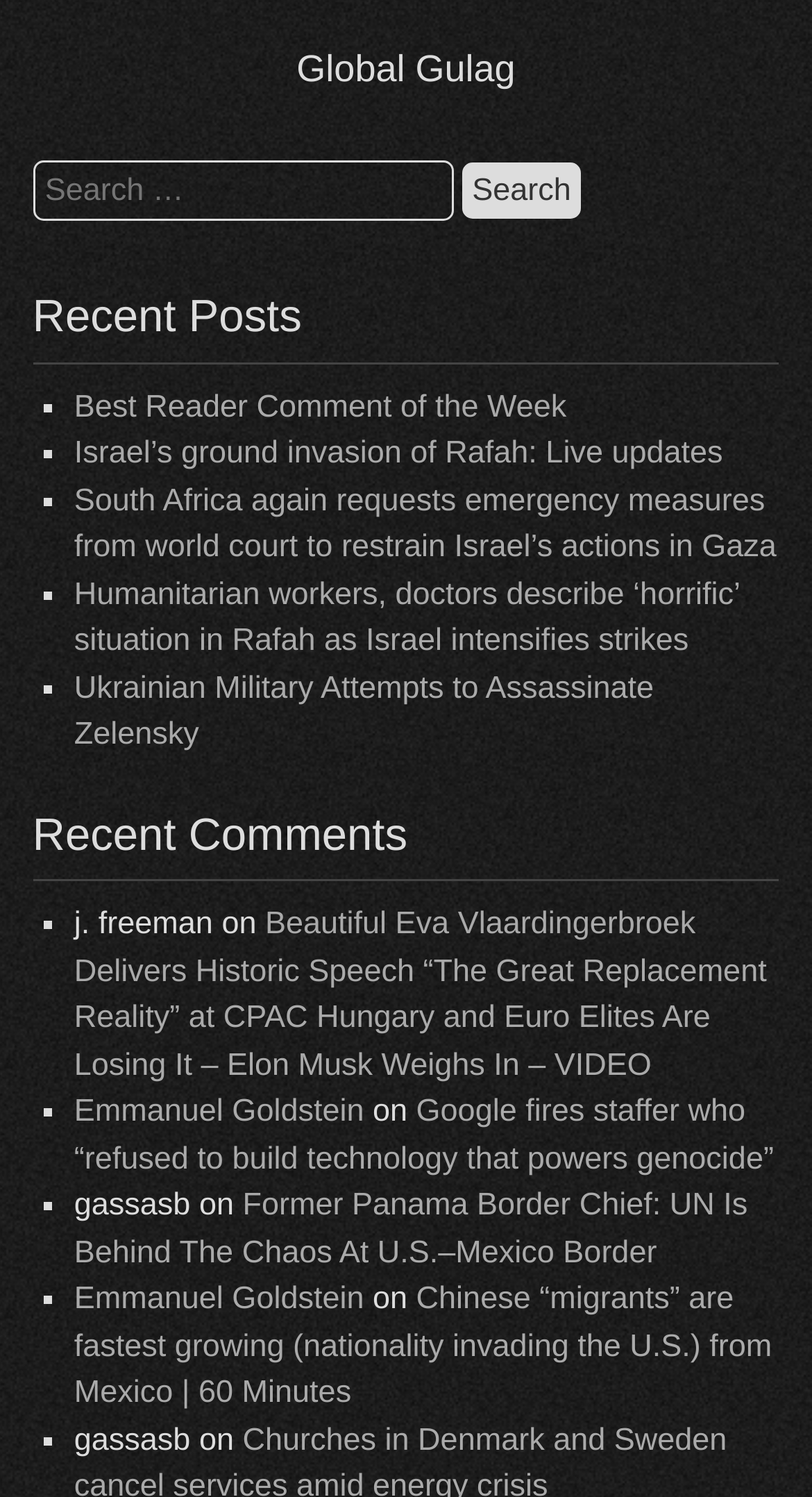How many headings are there on the webpage?
Please answer using one word or phrase, based on the screenshot.

2